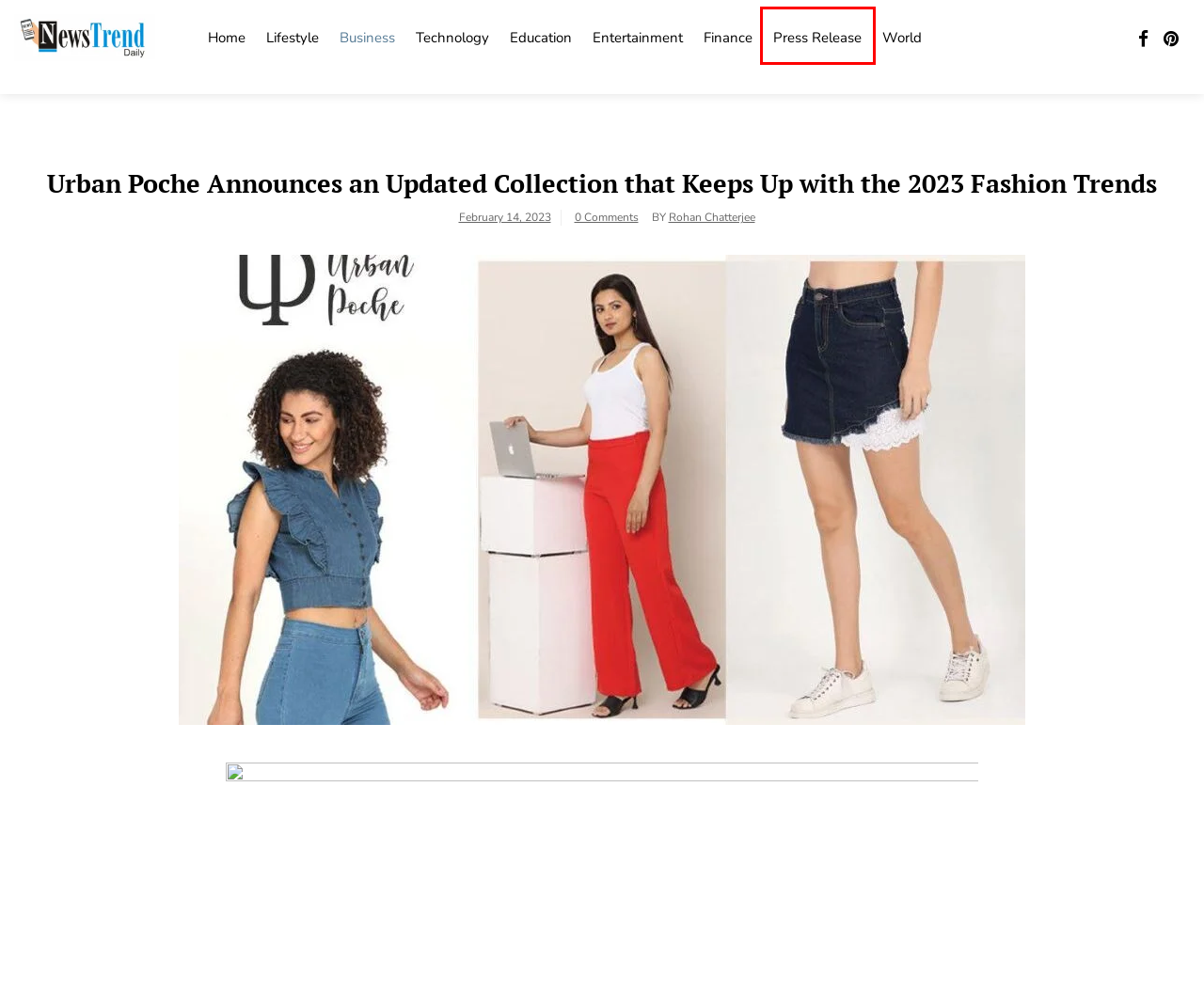Examine the screenshot of the webpage, which has a red bounding box around a UI element. Select the webpage description that best fits the new webpage after the element inside the red bounding box is clicked. Here are the choices:
A. Lifestyle – News Trend Daily
B. Entertainment – News Trend Daily
C. Education – News Trend Daily
D. Finance – News Trend Daily
E. News Trend Daily
F. Press Release – News Trend Daily
G. Business – News Trend Daily
H. Technology – News Trend Daily

F